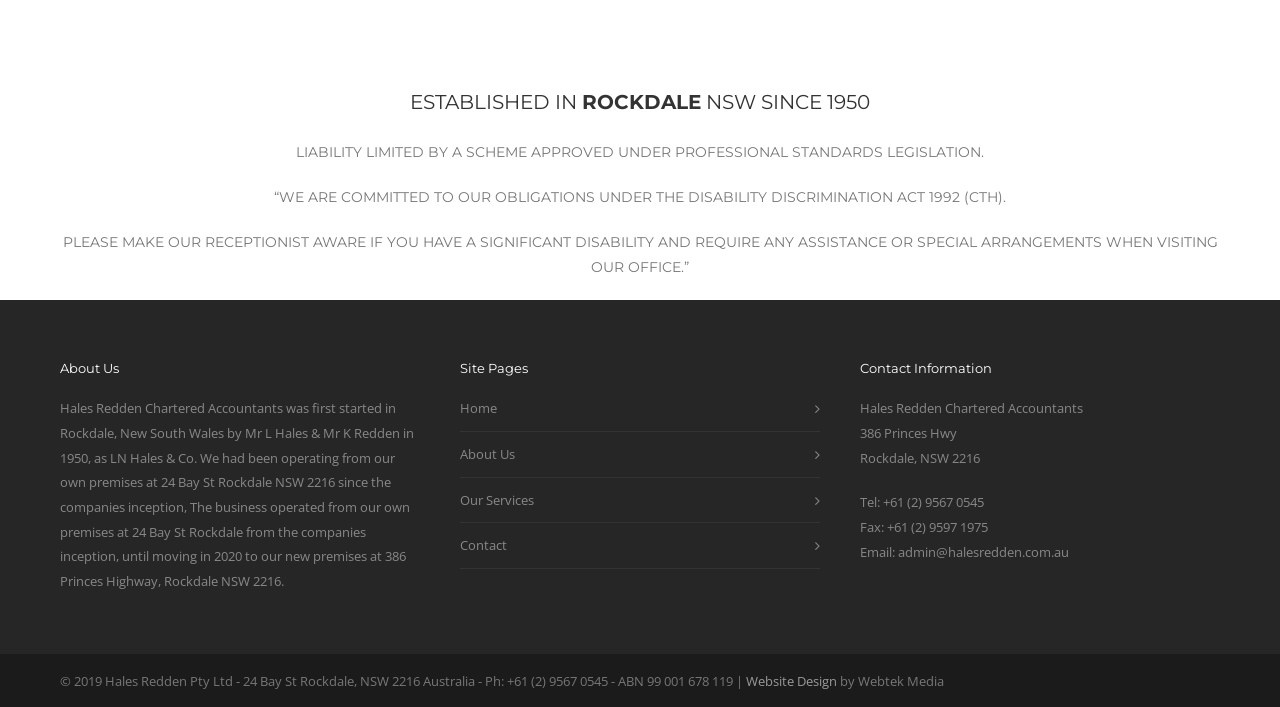What is the address of the firm?
Refer to the image and give a detailed answer to the question.

The address of the firm can be found in the 'Contact Information' section, where it is listed as '386 Princes Hwy, Rockdale, NSW 2216'.